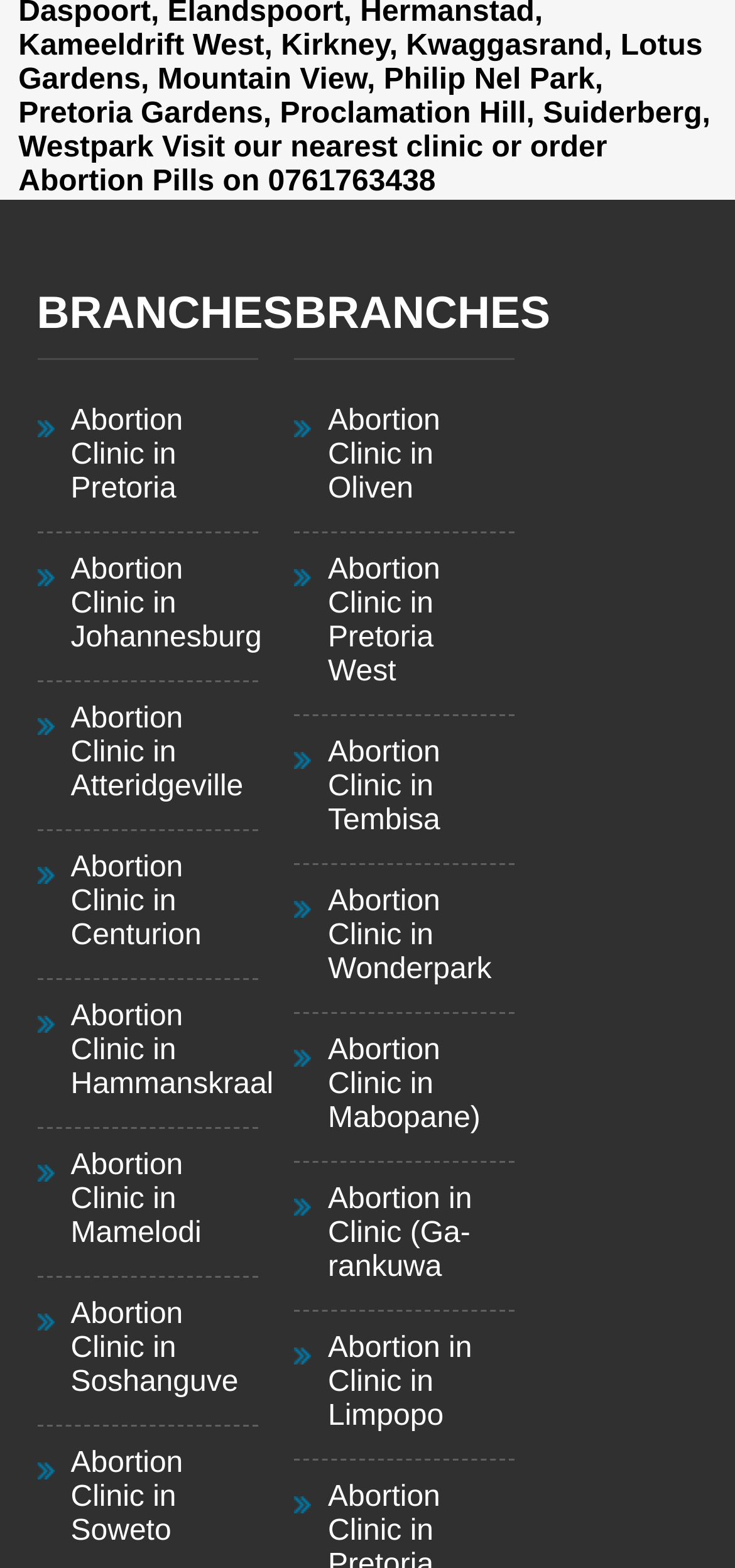Determine the bounding box coordinates for the HTML element described here: "Abortion Clinic in Soweto".

[0.096, 0.921, 0.324, 0.994]